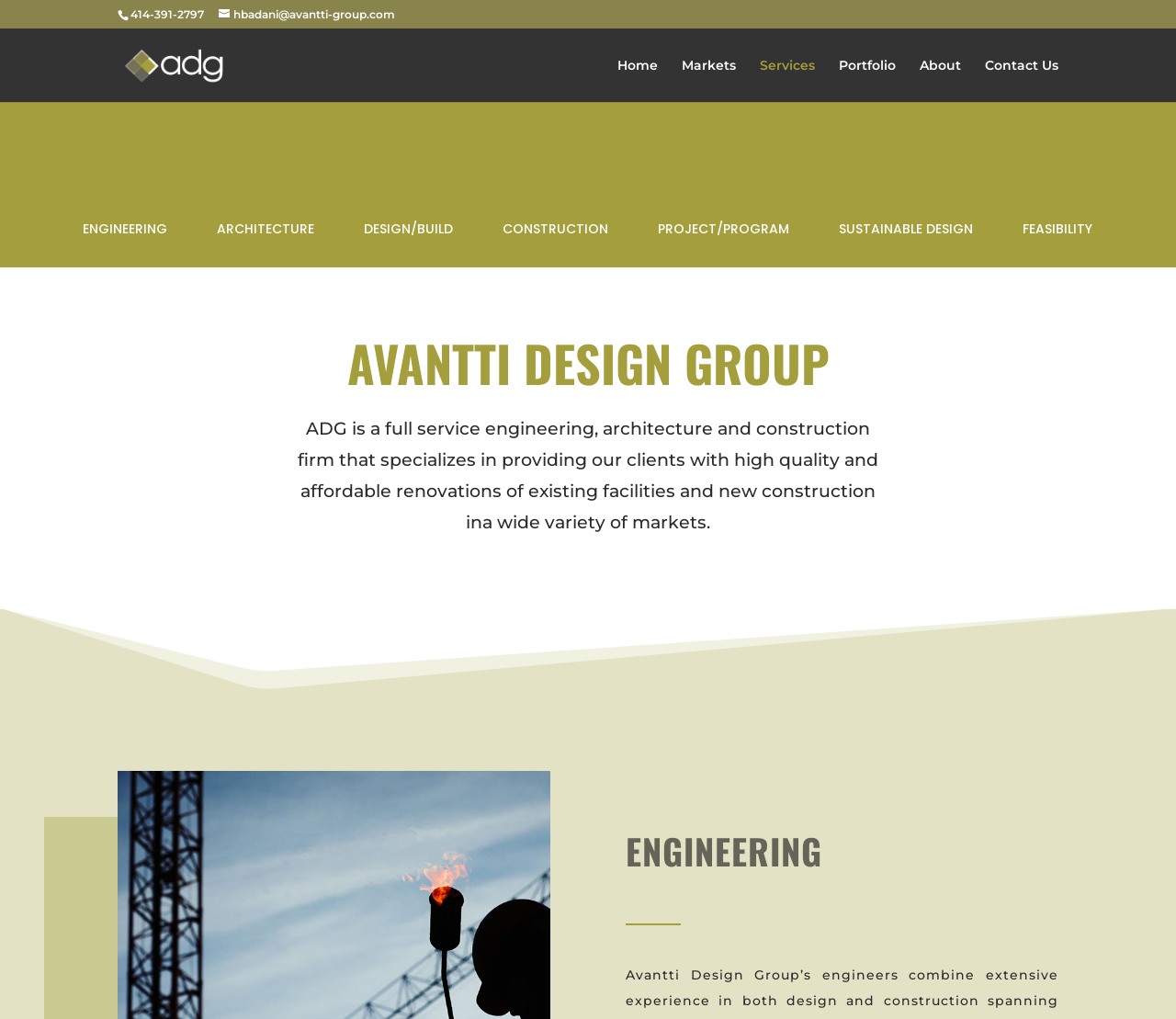Provide the bounding box coordinates of the HTML element described by the text: "About".

[0.782, 0.058, 0.817, 0.1]